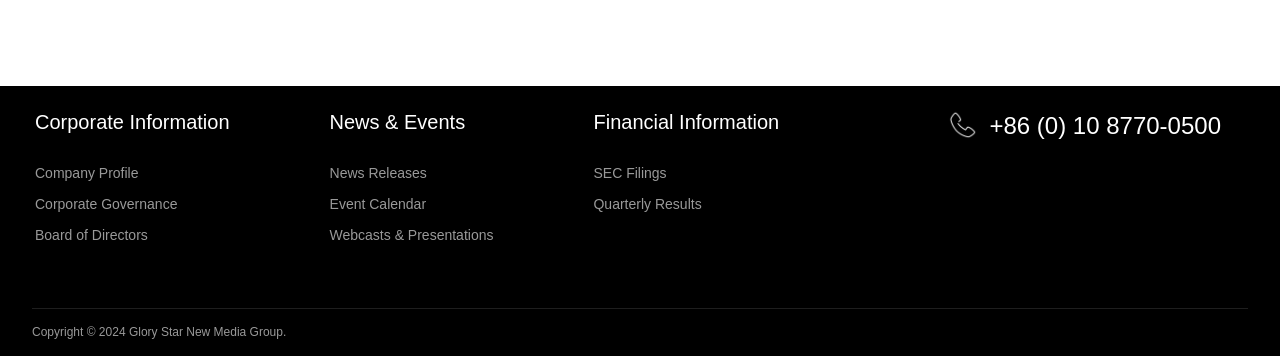Please find and report the bounding box coordinates of the element to click in order to perform the following action: "View event calendar". The coordinates should be expressed as four float numbers between 0 and 1, in the format [left, top, right, bottom].

[0.257, 0.551, 0.386, 0.596]